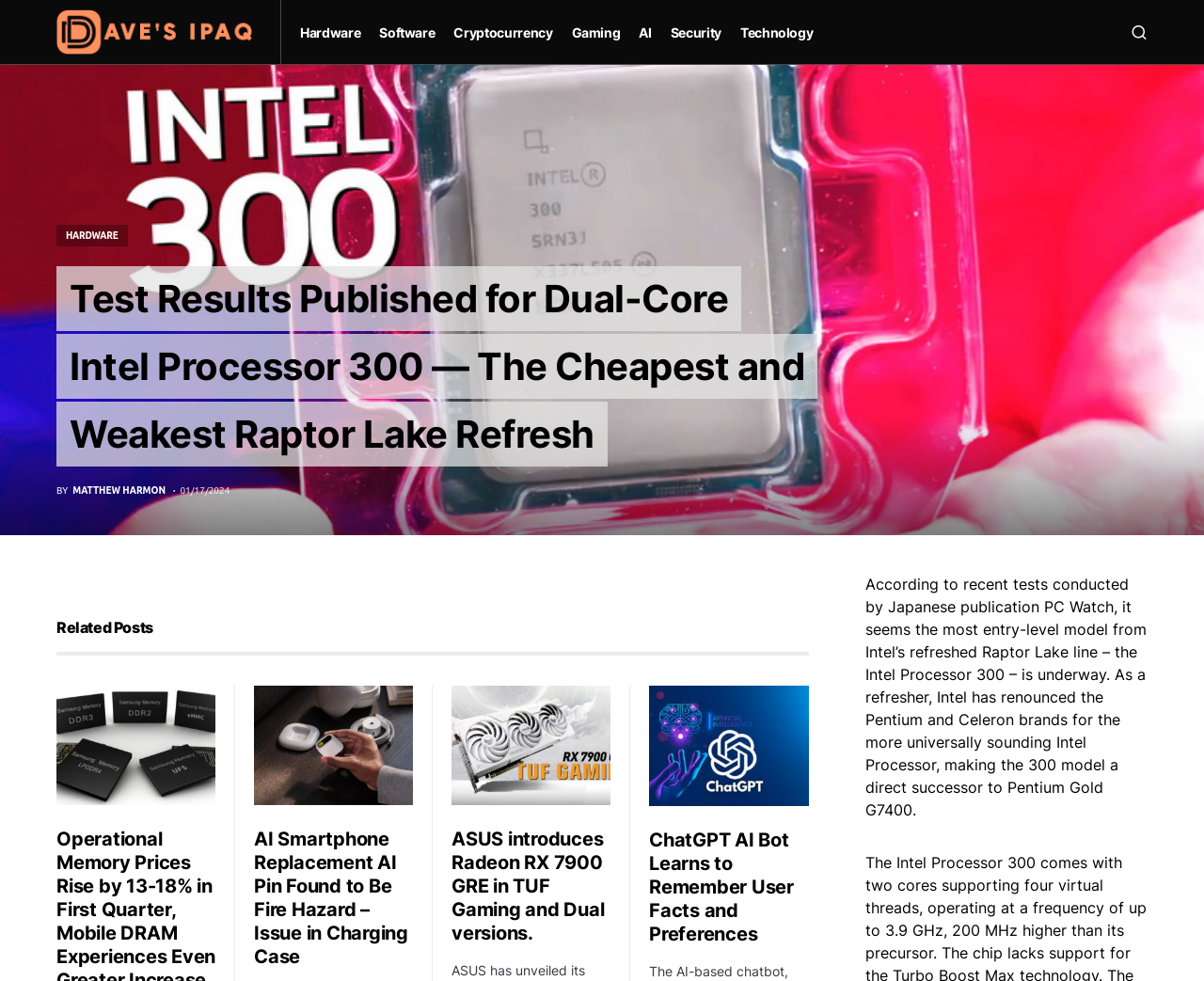Please identify the bounding box coordinates of the element's region that should be clicked to execute the following instruction: "Go to Dave's iPAQ homepage". The bounding box coordinates must be four float numbers between 0 and 1, i.e., [left, top, right, bottom].

[0.047, 0.01, 0.217, 0.056]